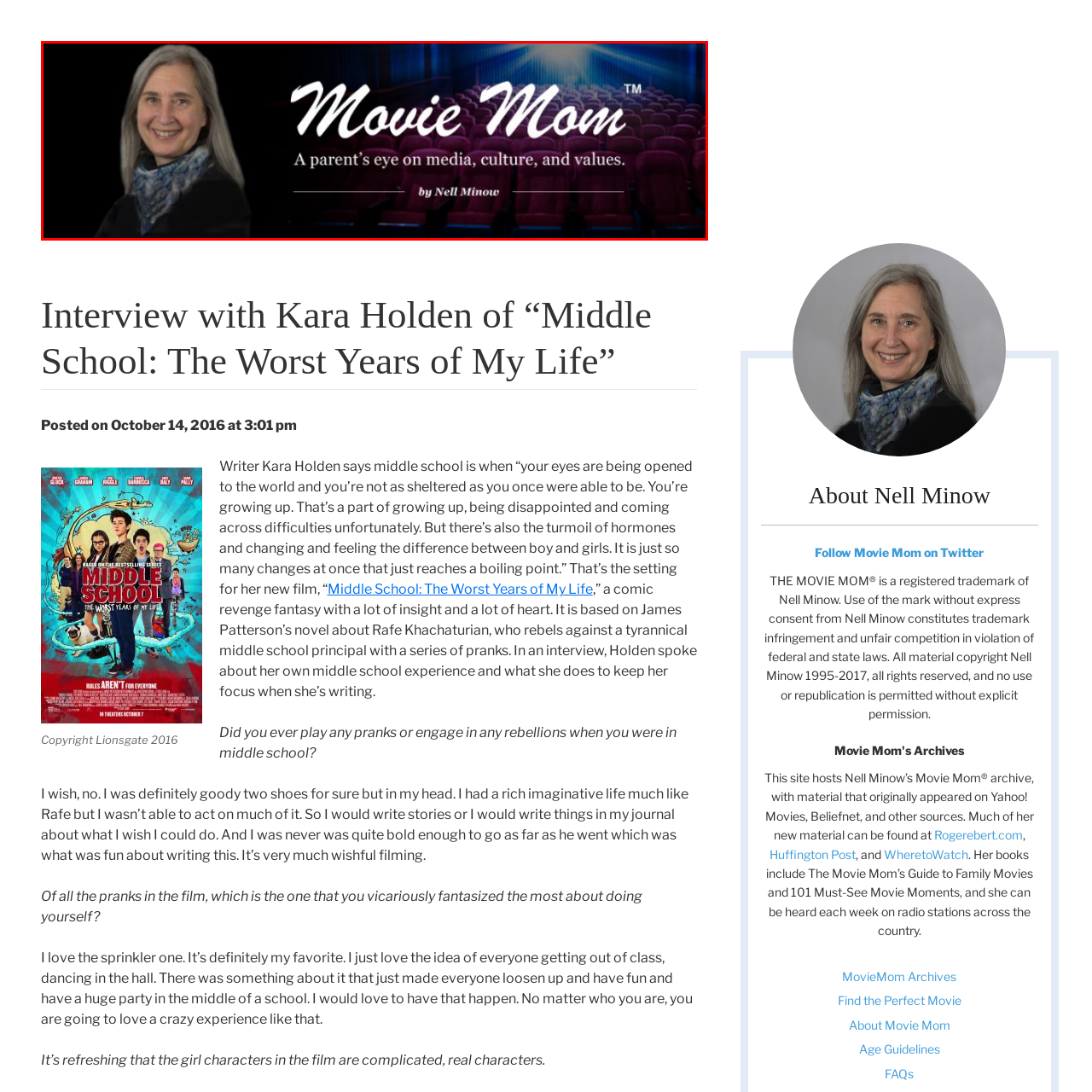What is the setting of the backdrop in the image?
Assess the image contained within the red bounding box and give a detailed answer based on the visual elements present in the image.

The caption describes the backdrop as 'dark' and 'reminiscent of a movie theater', which suggests that the setting is a cinematic or theatrical environment.